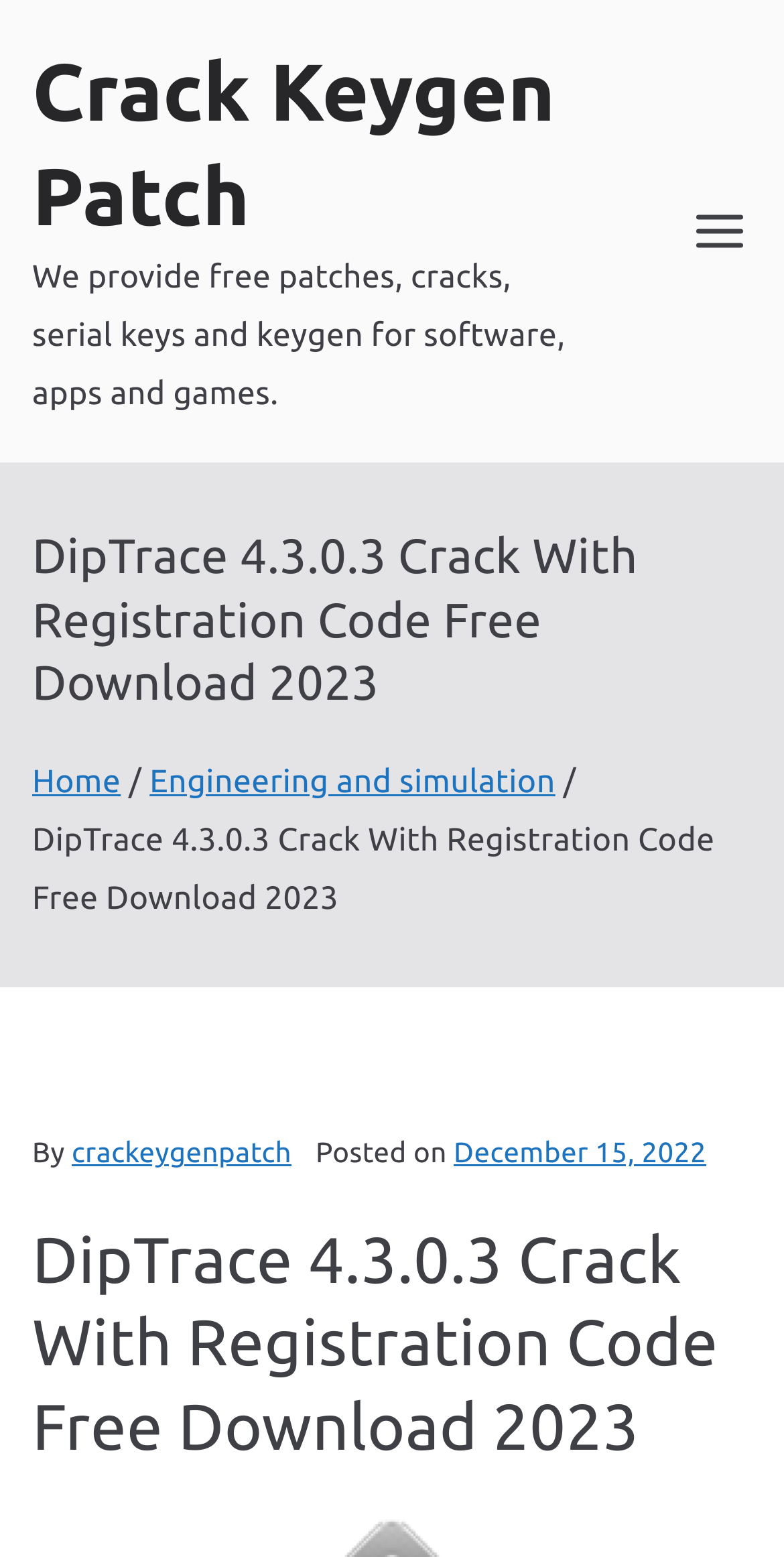When was the DipTrace 4.3.0.3 Crack article posted?
Using the details from the image, give an elaborate explanation to answer the question.

The link element with the content 'December 15, 2022' is associated with the time element, which suggests that the article was posted on December 15, 2022.